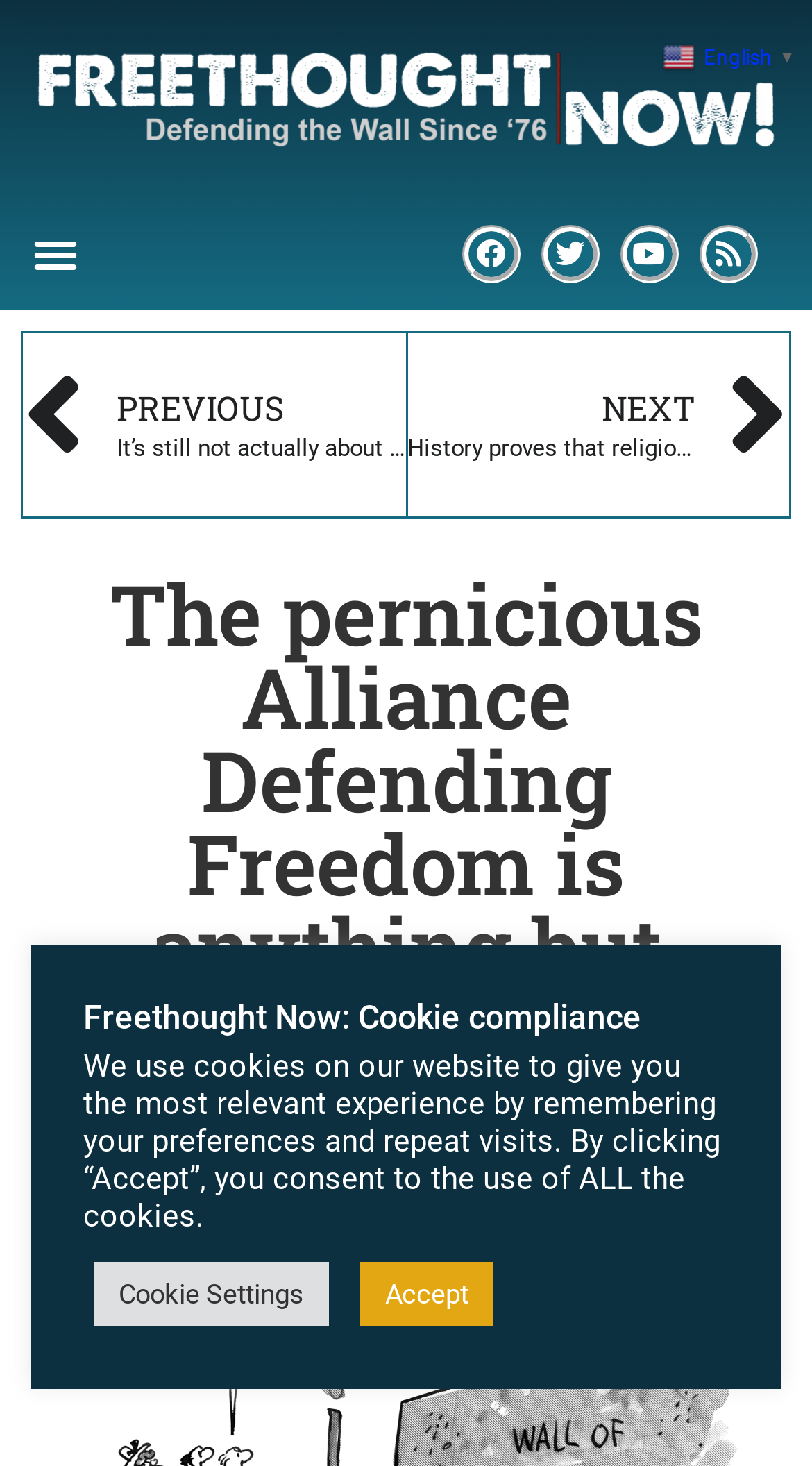Write an elaborate caption that captures the essence of the webpage.

The webpage appears to be an article or blog post from Freethought Now, with a title "The pernicious Alliance Defending Freedom is anything but". At the top left, there is a logo of Freethought Now, which is an image with a link to the website. Next to the logo, there is a menu toggle button. 

On the top right, there are social media links to Facebook, Twitter, Youtube, and Rss, each represented by an icon. Below these links, there are navigation links to previous and next articles.

The main content of the article starts with a heading that matches the title of the webpage. The article is written by Annie Laurie Gaylor, whose picture is displayed on the right side of the page, along with a link to her name. The date of the article, January 3, 2024, is also mentioned below the author's name.

There are several links and buttons throughout the article, including a link to print the article in a friendly format, and buttons to accept or customize cookie settings. At the bottom of the page, there is a language selection option, currently set to English, with a dropdown menu.

The overall structure of the webpage is divided into clear sections, with the main content of the article taking up most of the space. The layout is clean, with ample whitespace between elements, making it easy to read and navigate.